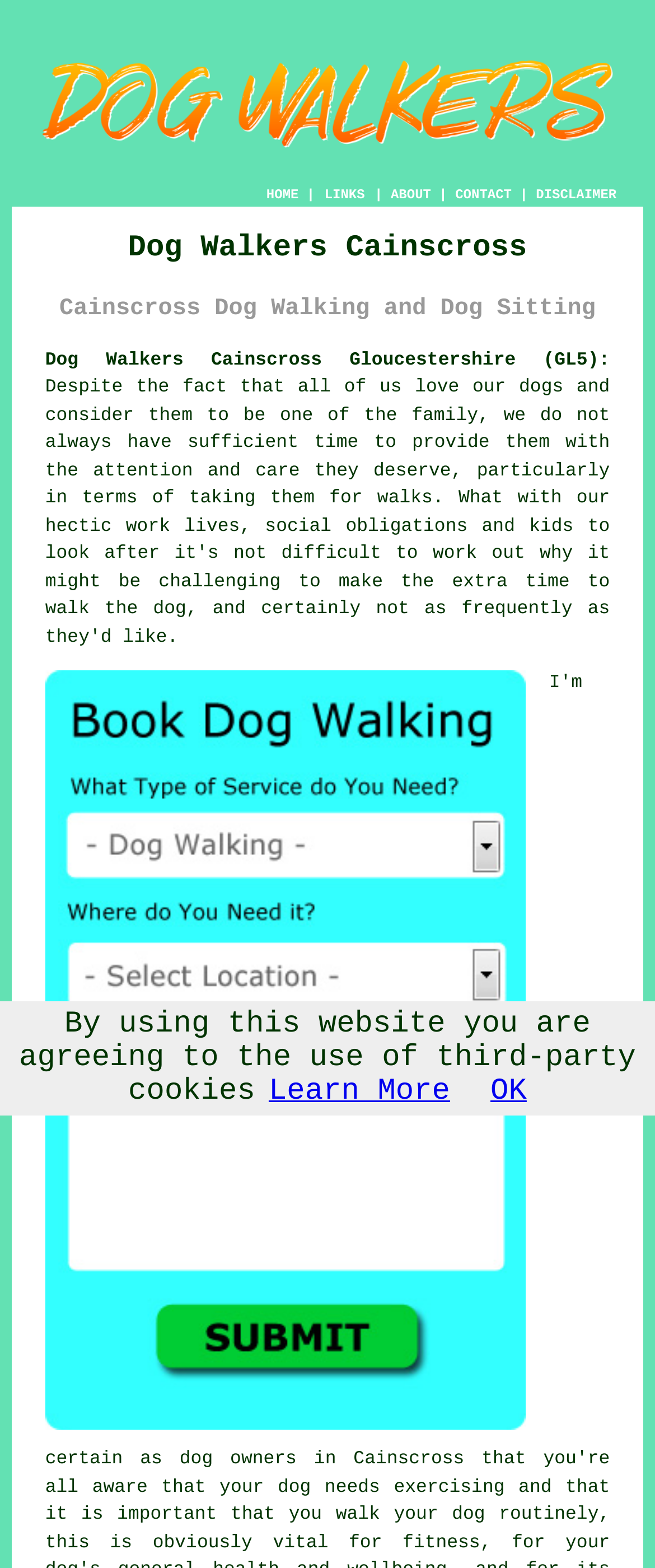Locate the bounding box coordinates of the clickable element to fulfill the following instruction: "Learn more about the website". Provide the coordinates as four float numbers between 0 and 1 in the format [left, top, right, bottom].

[0.41, 0.686, 0.687, 0.707]